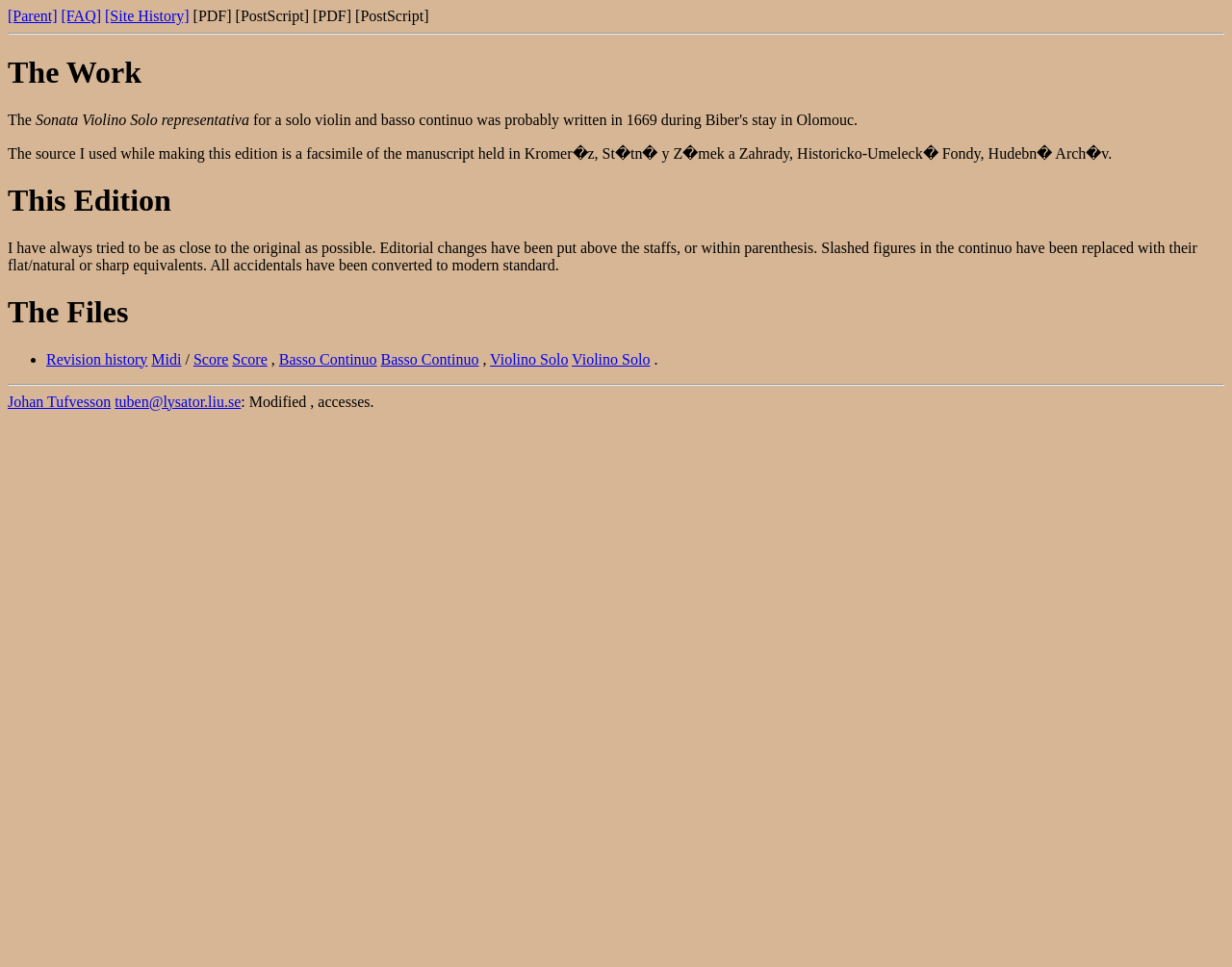Write an elaborate caption that captures the essence of the webpage.

This webpage is dedicated to providing free sheet music online, specifically featuring Heinrich Ignaz Franz von Biber's Sonata Representativa from 1669. At the top, there are several links, including "Parent", "FAQ", and "Site History", followed by two static text elements labeled "PDF" and "PostScript". 

Below these links, a horizontal separator divides the page into sections. The first section is headed by "The Work", which provides information about the sonata, including its title "Sonata Violino Solo representativa" and a description of the source manuscript used to create this edition.

The next section, headed by "This Edition", explains the editorial approach taken when creating this edition, including the use of modern standard accidentals and the replacement of slashed figures in the continuo.

The third section, headed by "The Files", lists various files related to the sonata, including revision history, midi files, scores, and basso continuo and violino solo parts. Each file type is represented by a bullet point, with links to access the corresponding files.

At the bottom of the page, there is another horizontal separator, followed by a section that provides information about the webpage's author, Johan Tufvesson, including a link to his email address and a note about the number of accesses to the page.